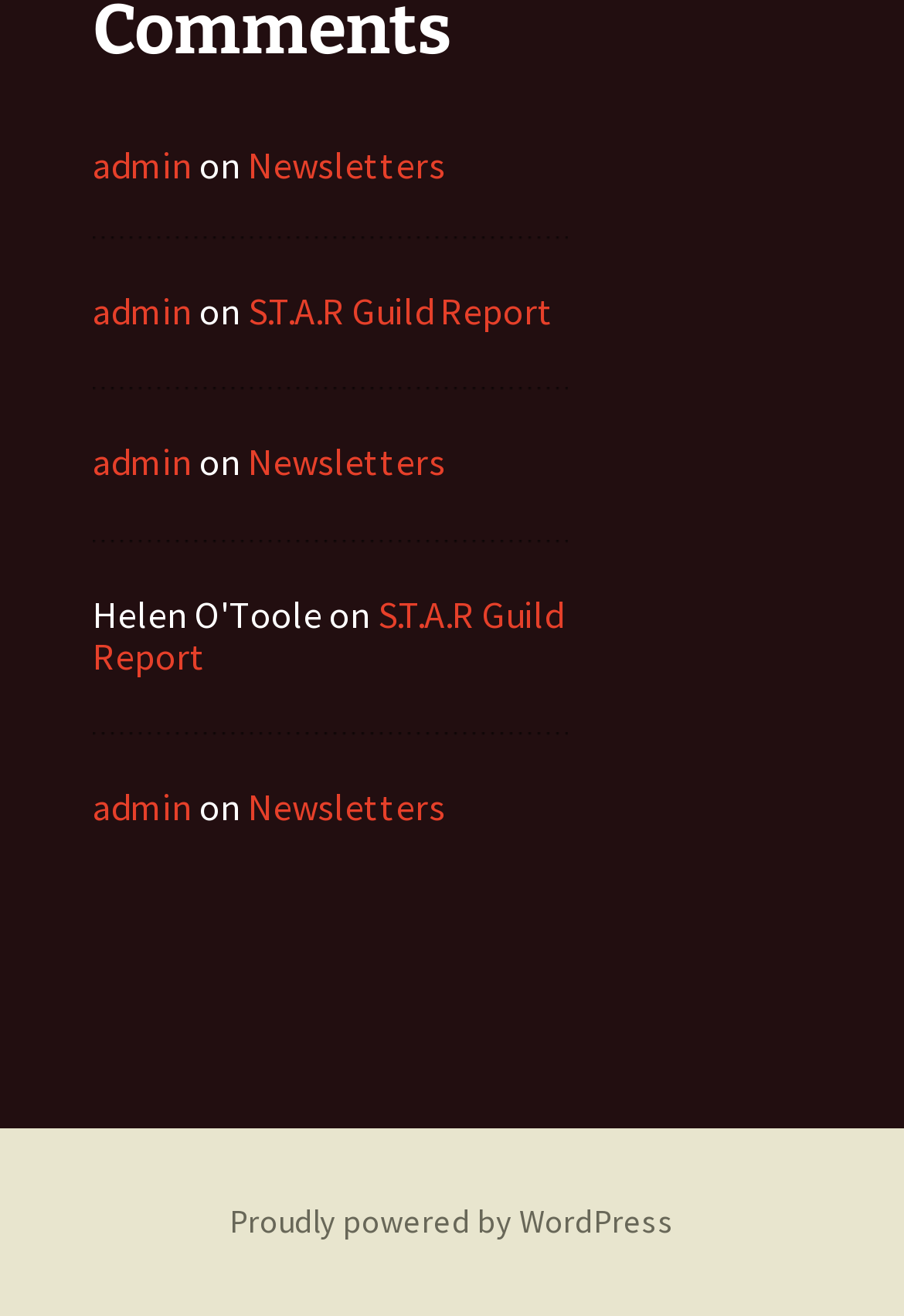Find the bounding box coordinates for the element that must be clicked to complete the instruction: "view S.T.A.R Guild Report". The coordinates should be four float numbers between 0 and 1, indicated as [left, top, right, bottom].

[0.274, 0.218, 0.613, 0.253]